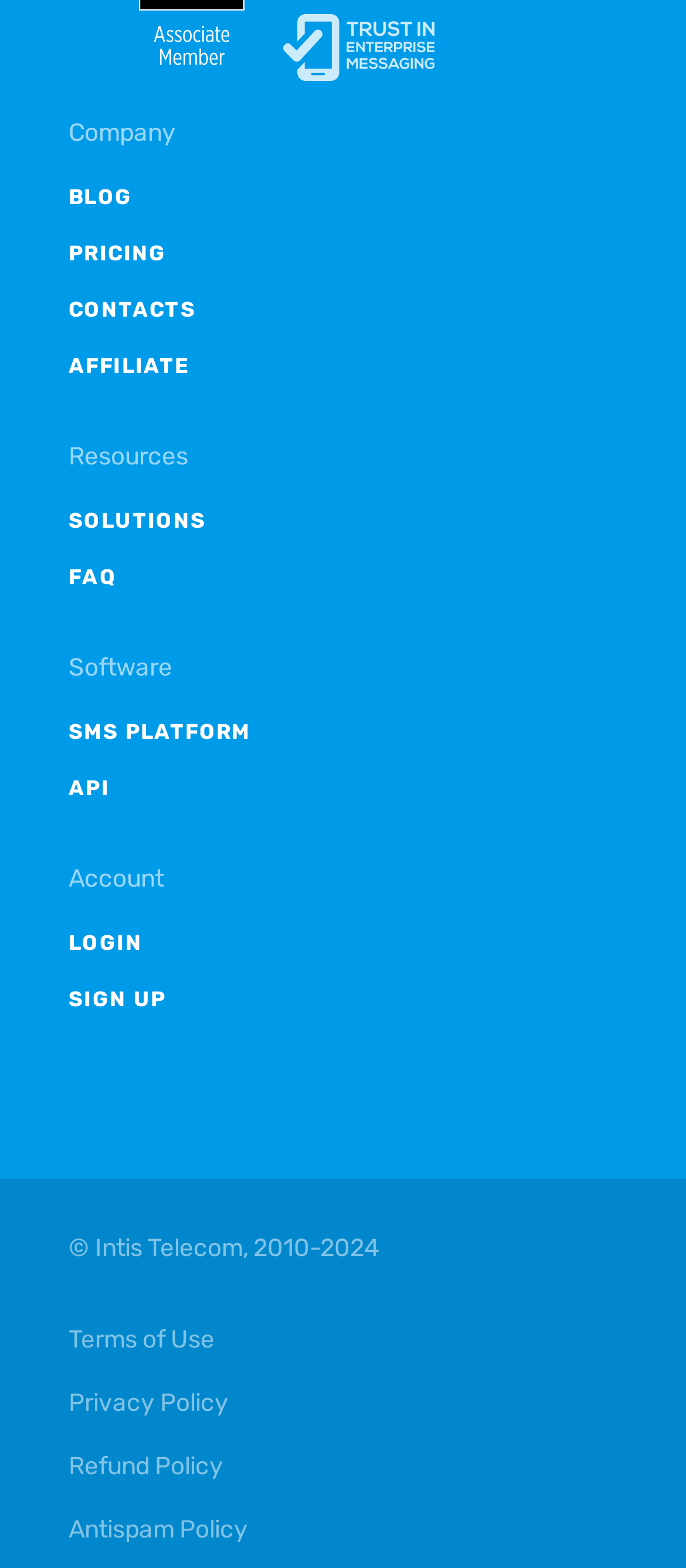Pinpoint the bounding box coordinates of the area that should be clicked to complete the following instruction: "login to account". The coordinates must be given as four float numbers between 0 and 1, i.e., [left, top, right, bottom].

[0.1, 0.59, 0.9, 0.613]